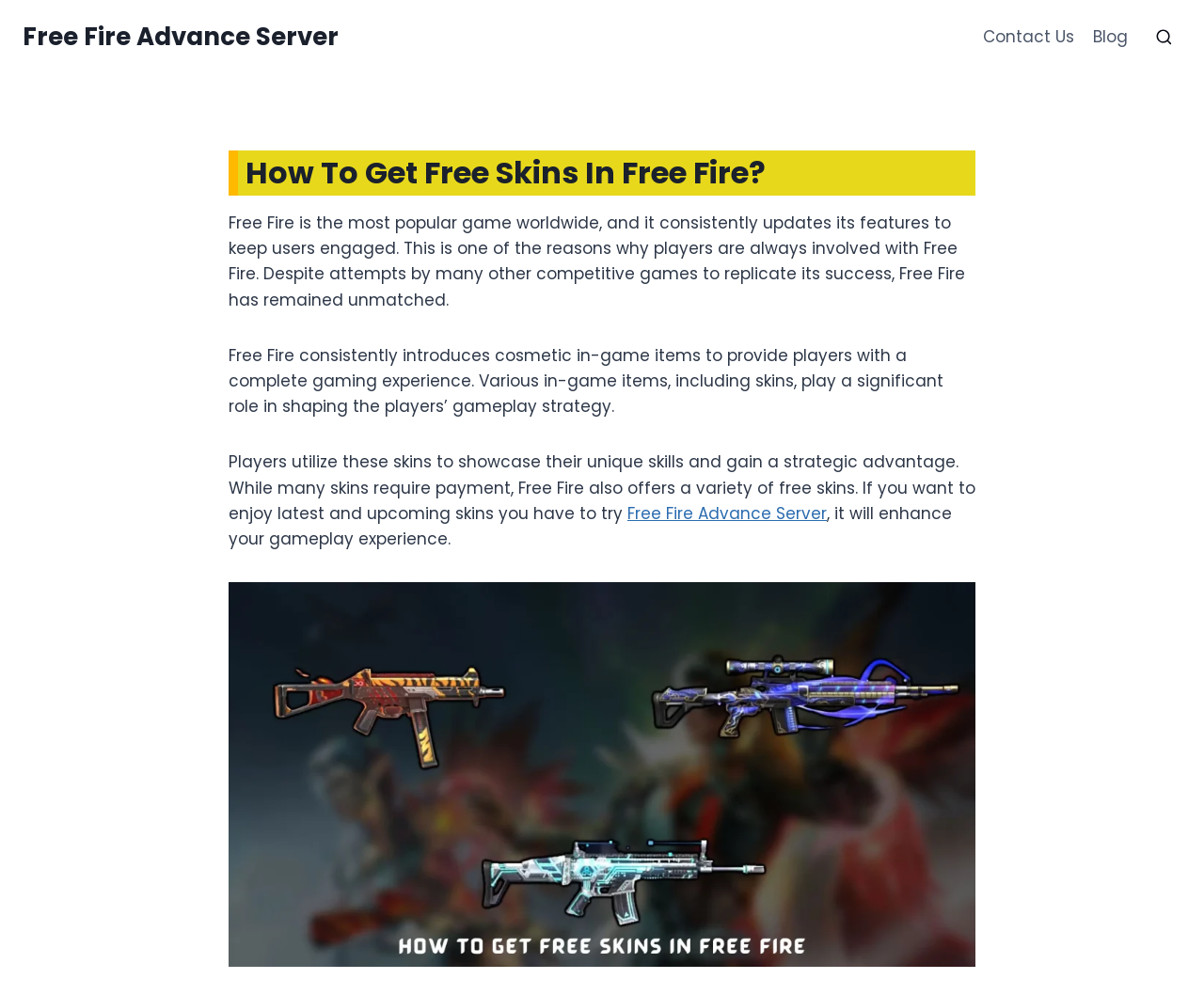Predict the bounding box of the UI element based on the description: "parent_node: Website name="url"". The coordinates should be four float numbers between 0 and 1, formatted as [left, top, right, bottom].

None